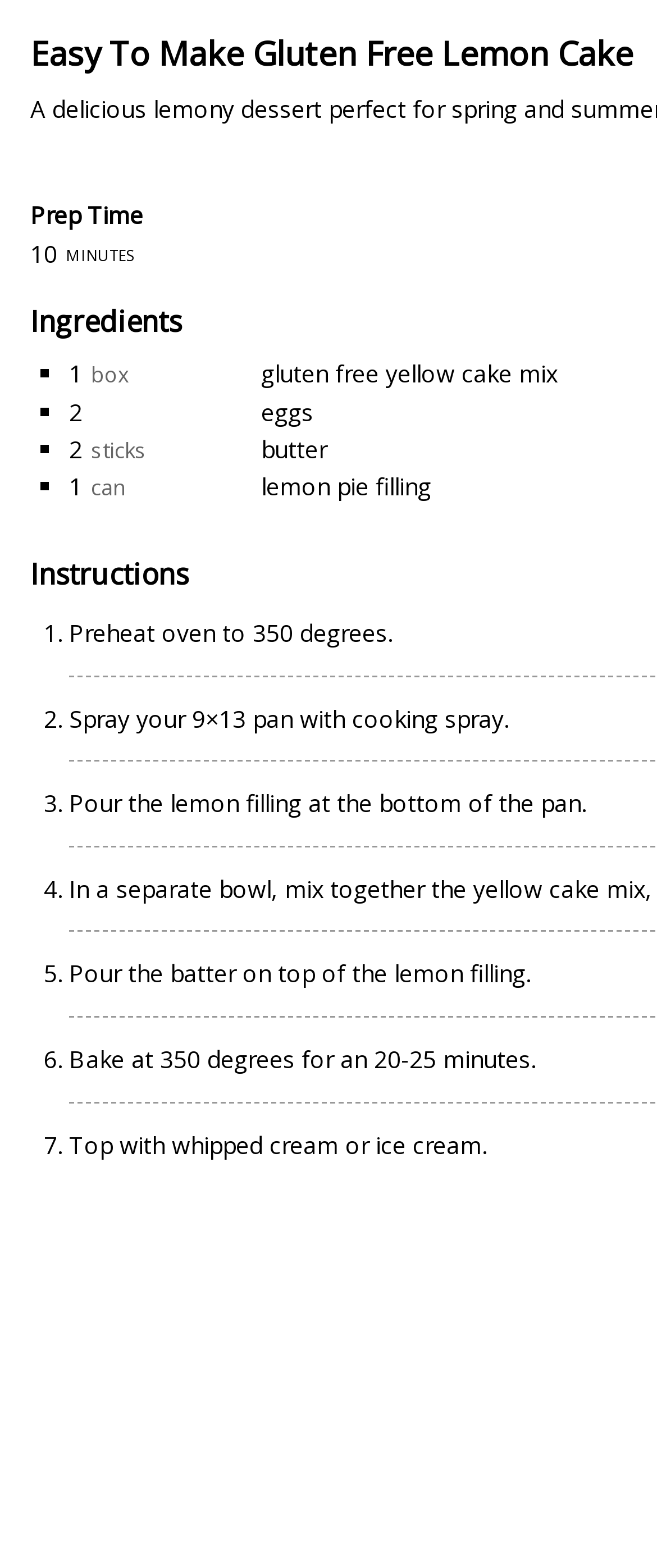What is the temperature for baking the cake?
Use the information from the image to give a detailed answer to the question.

I found the baking temperature by looking at the instructions section, specifically step 1, which instructs the user to preheat the oven to 350 degrees.